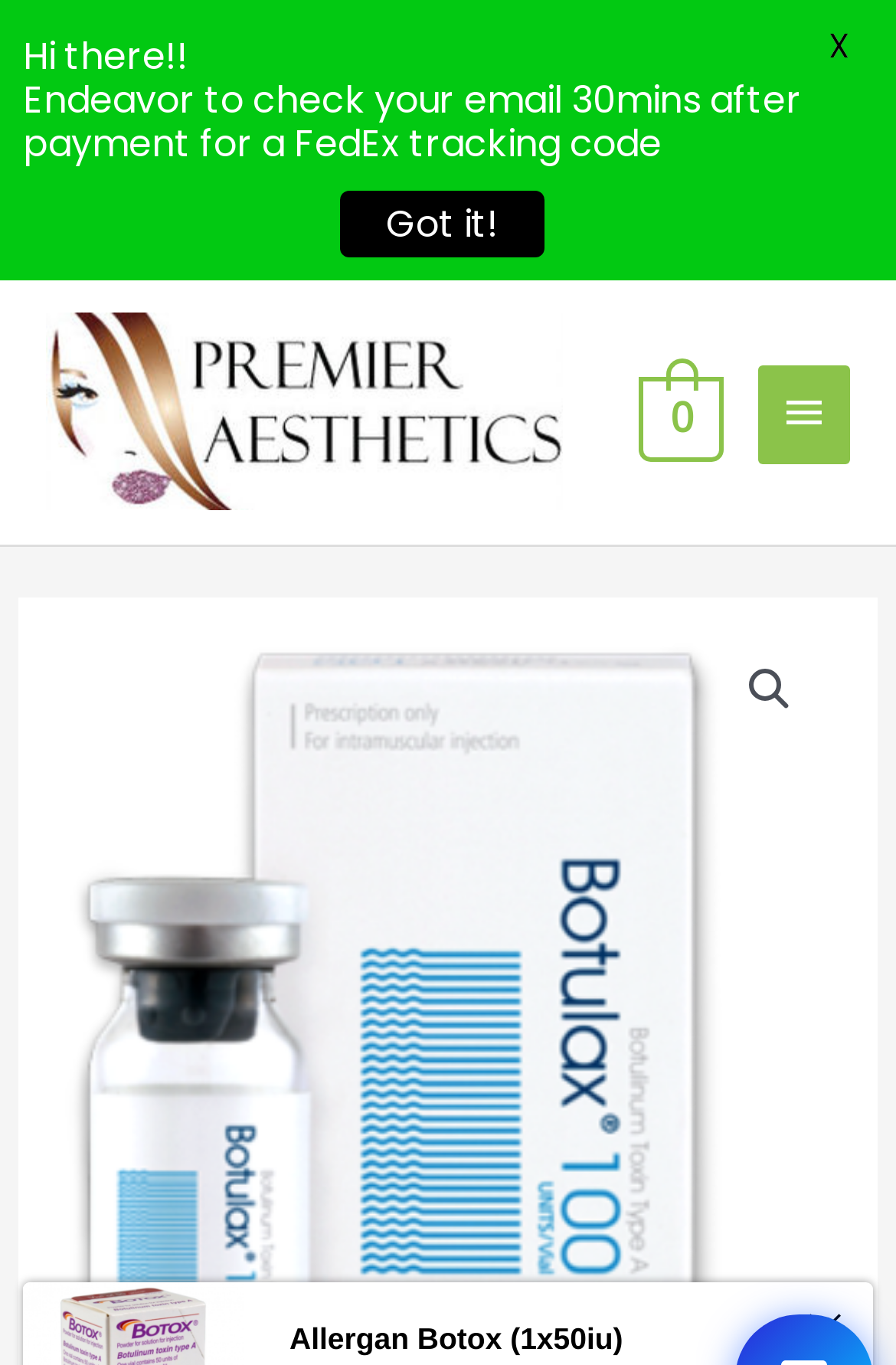Explain in detail what you observe on this webpage.

The webpage is about buying Botulax online, with a focus on safe delivery. At the top-left corner, there is a static text "Hi there!!" followed by a longer text that informs users to check their email for a FedEx tracking code 30 minutes after payment. 

To the right of this text, there is a link "Got it!" and an "X" icon at the top-right corner, likely used to close a notification or alert. 

Below these elements, there is a link "Best place to buy Botox online" accompanied by an image with the same description. This link is positioned near the top-center of the page.

On the top-right side, there is a button labeled "Main Menu" with an arrow icon, which is not expanded by default. Next to this button, there is a link with the text "0" and a magnifying glass icon 🔍, possibly used for searching.

Overall, the webpage appears to be a simple online store or platform for purchasing Botulax, with a focus on providing instructions and guidance to users.